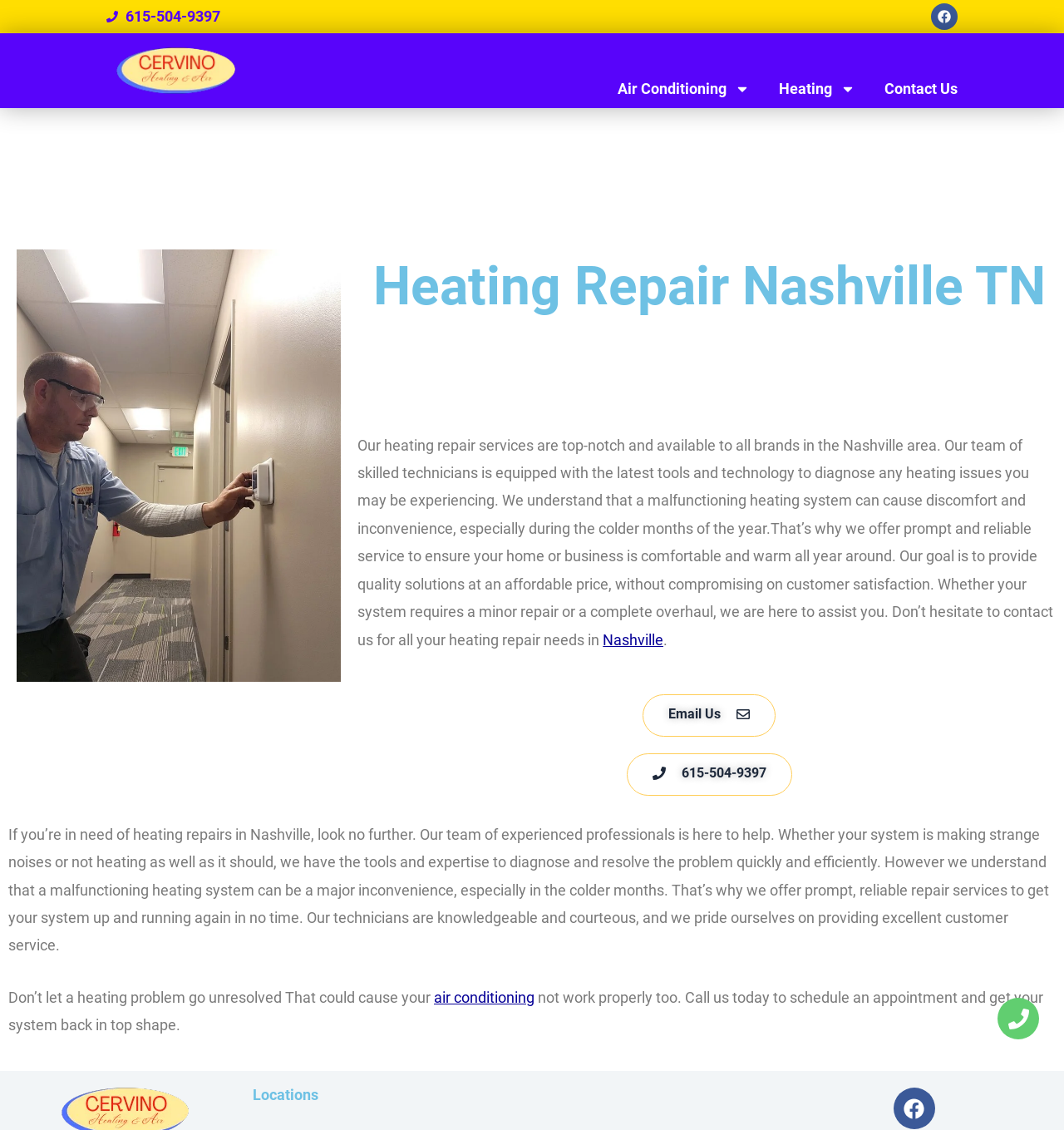Please respond in a single word or phrase: 
What is the area of service for heating repair?

Nashville area